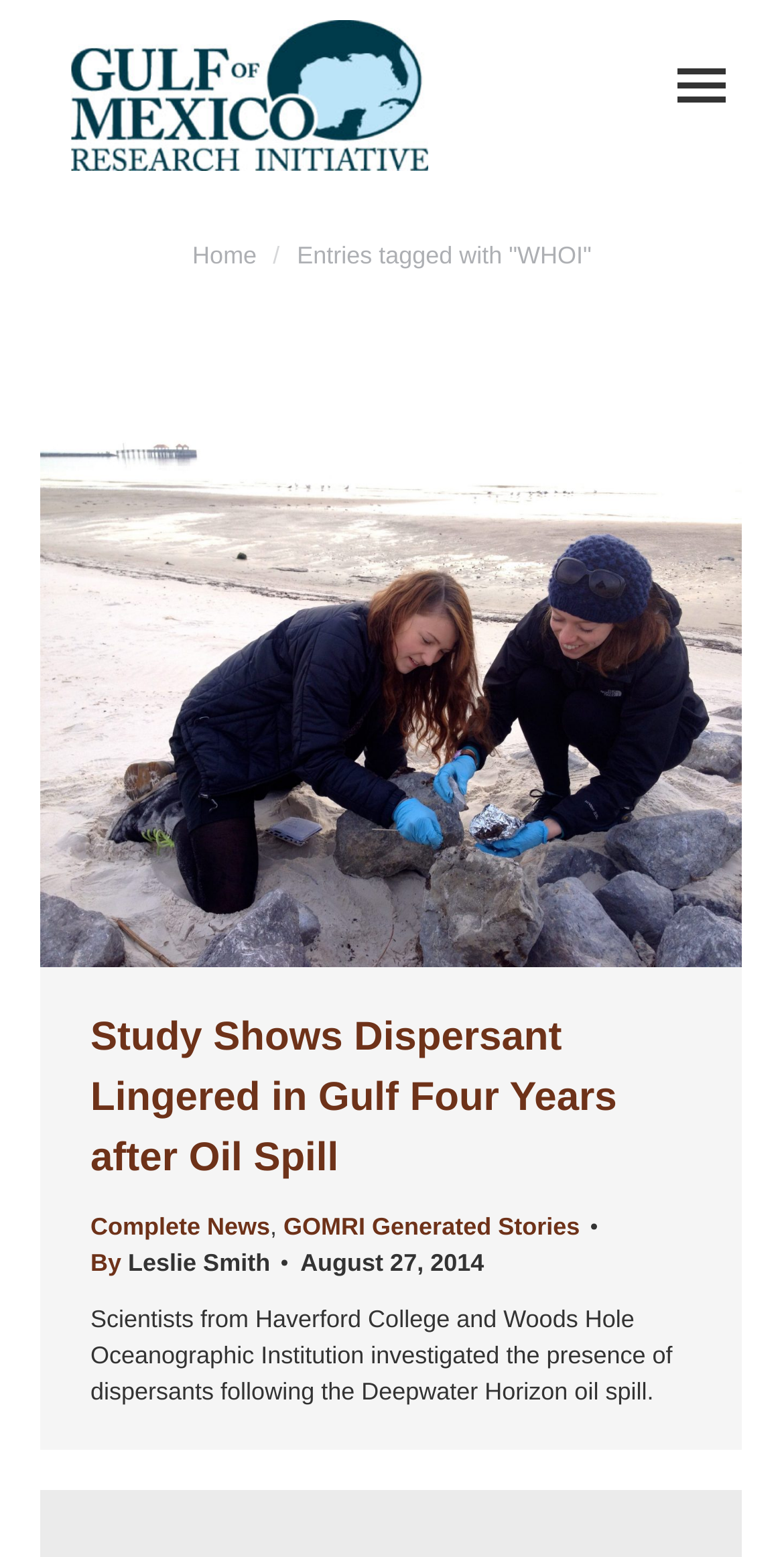How many links are there in the article section?
Please provide a single word or phrase as the answer based on the screenshot.

5